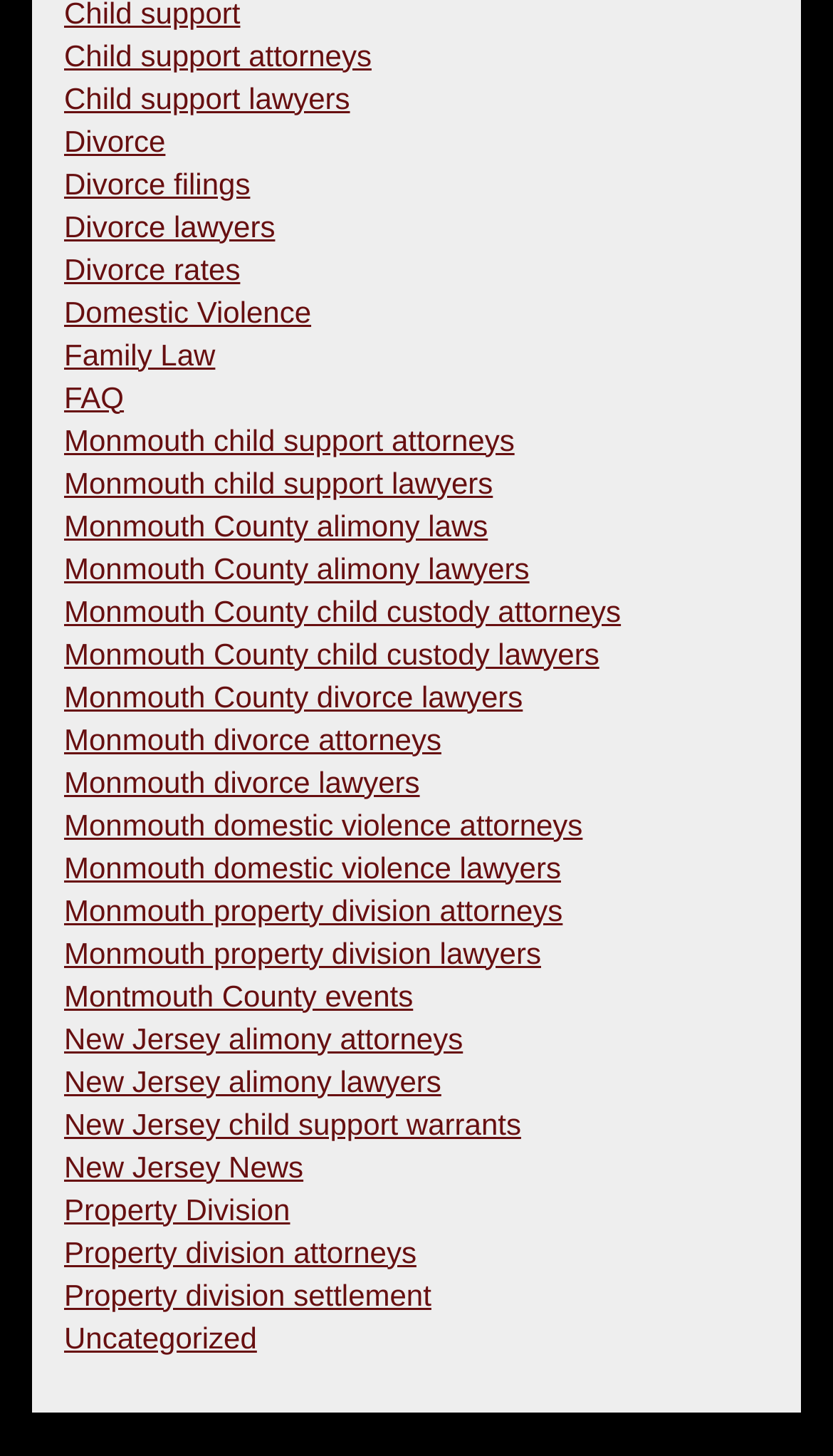Provide the bounding box coordinates of the HTML element described by the text: "Child support lawyers". The coordinates should be in the format [left, top, right, bottom] with values between 0 and 1.

[0.077, 0.055, 0.42, 0.079]